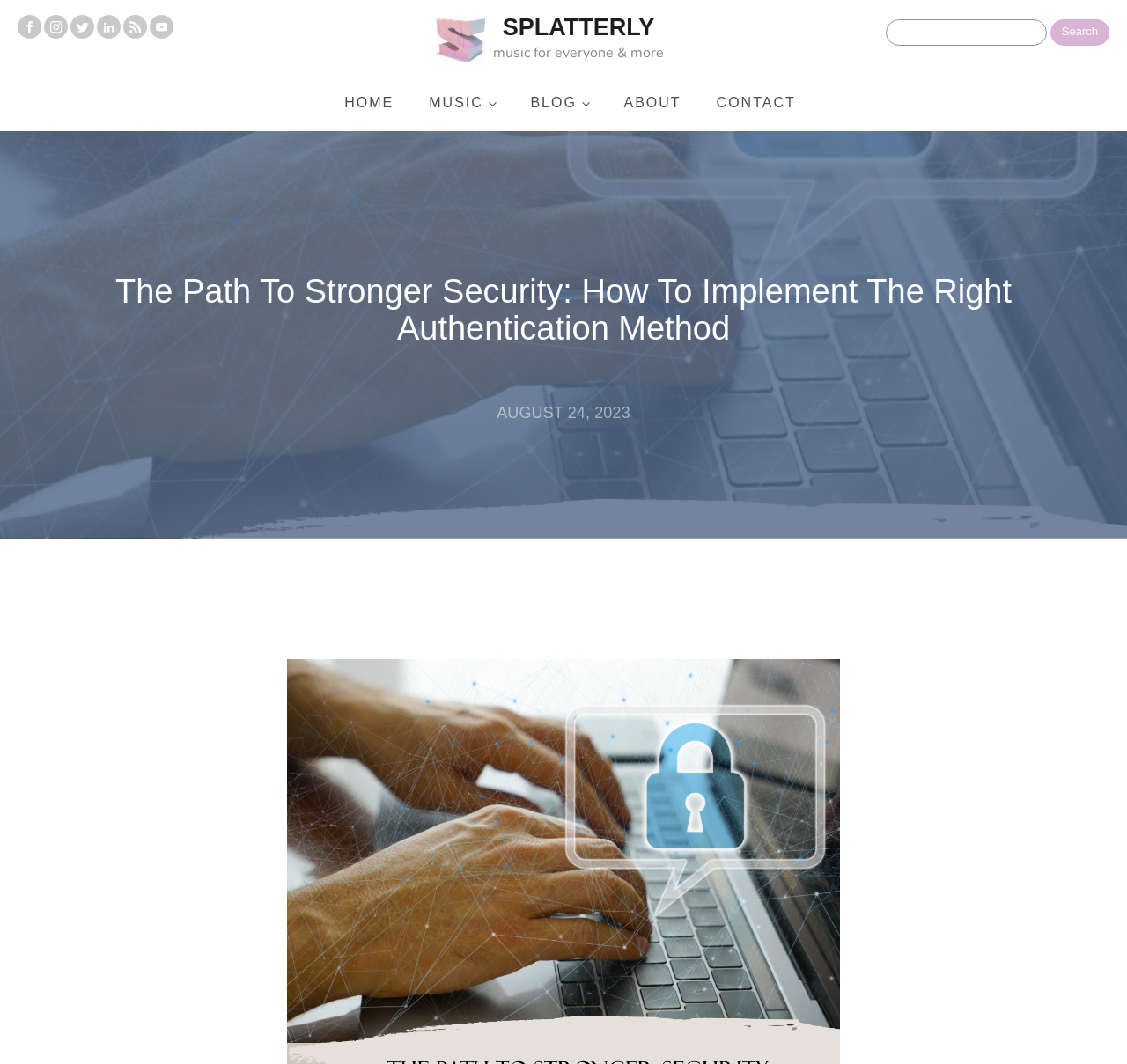Please answer the following question using a single word or phrase: 
How many navigation links are available?

5